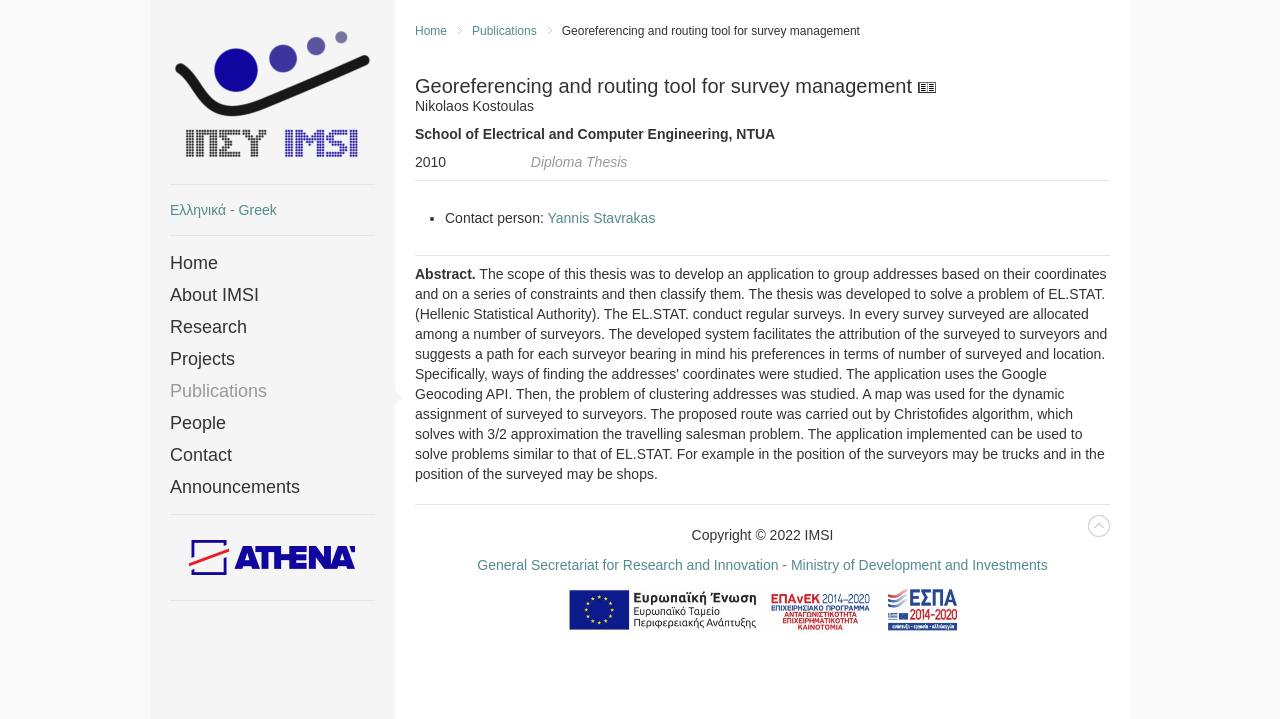Please specify the bounding box coordinates of the region to click in order to perform the following instruction: "Visit the General Secretariat for Research and Innovation website".

[0.373, 0.775, 0.819, 0.797]